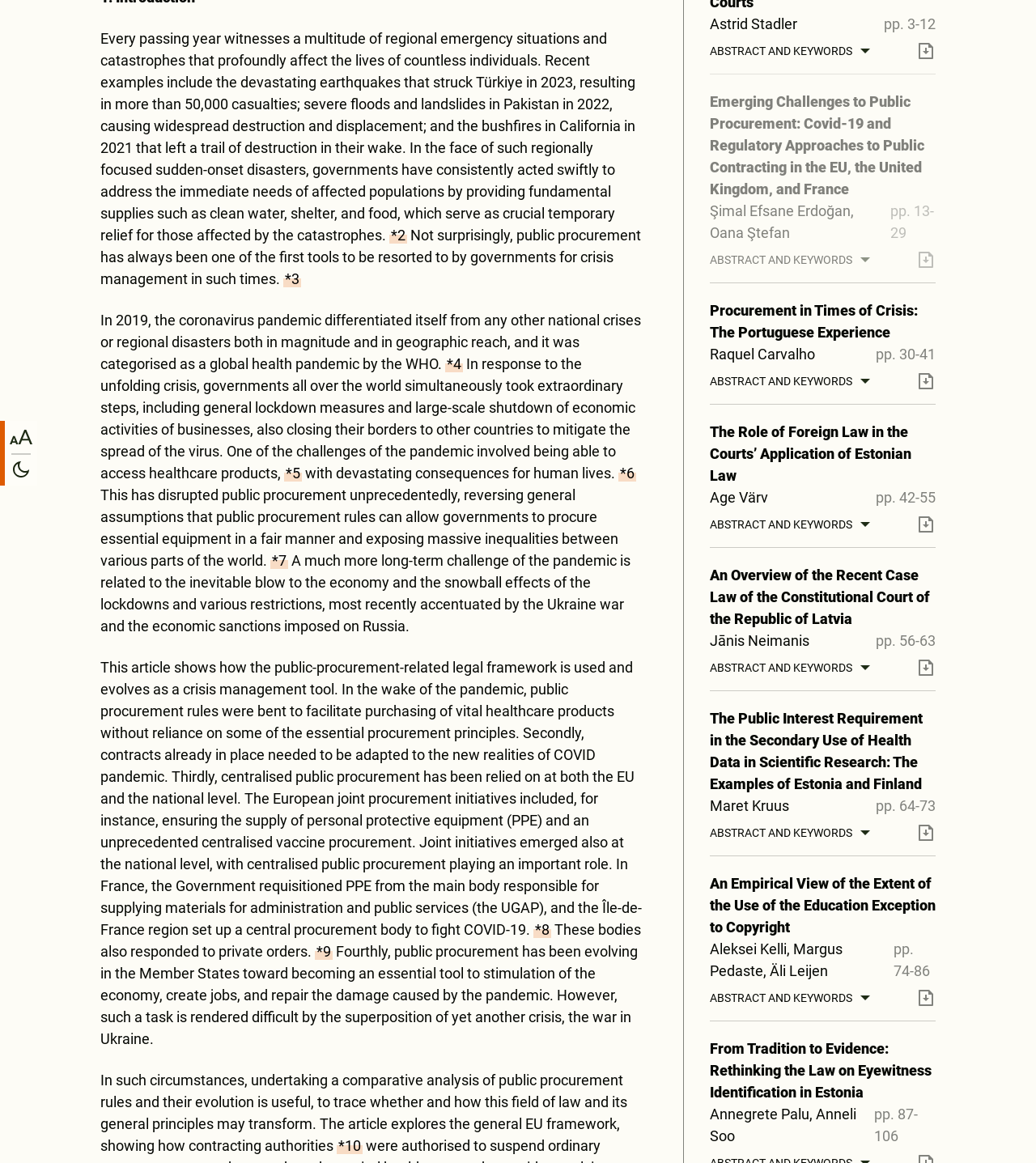Locate the bounding box coordinates of the UI element described by: "A". Provide the coordinates as four float numbers between 0 and 1, formatted as [left, top, right, bottom].

[0.005, 0.362, 0.036, 0.39]